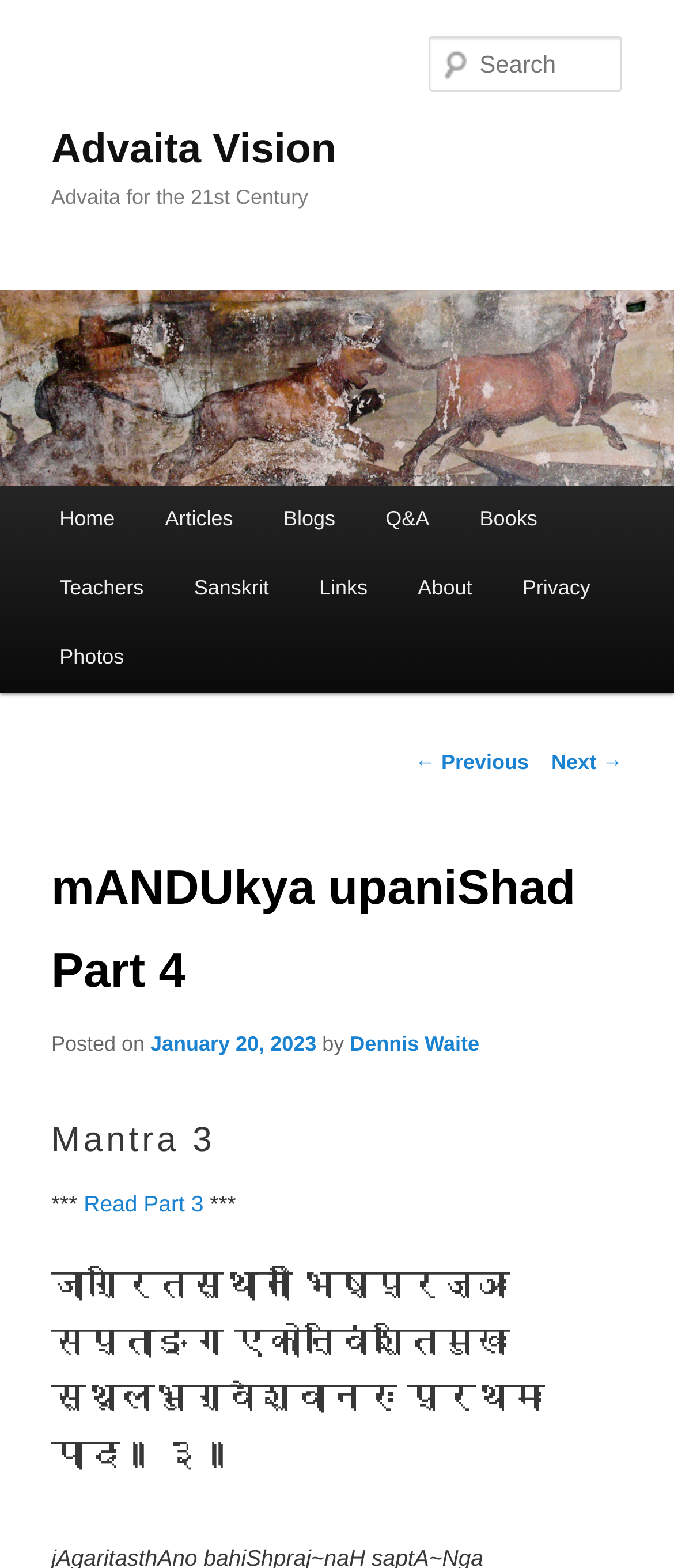Please specify the bounding box coordinates of the clickable region to carry out the following instruction: "Search for something". The coordinates should be four float numbers between 0 and 1, in the format [left, top, right, bottom].

[0.637, 0.023, 0.924, 0.059]